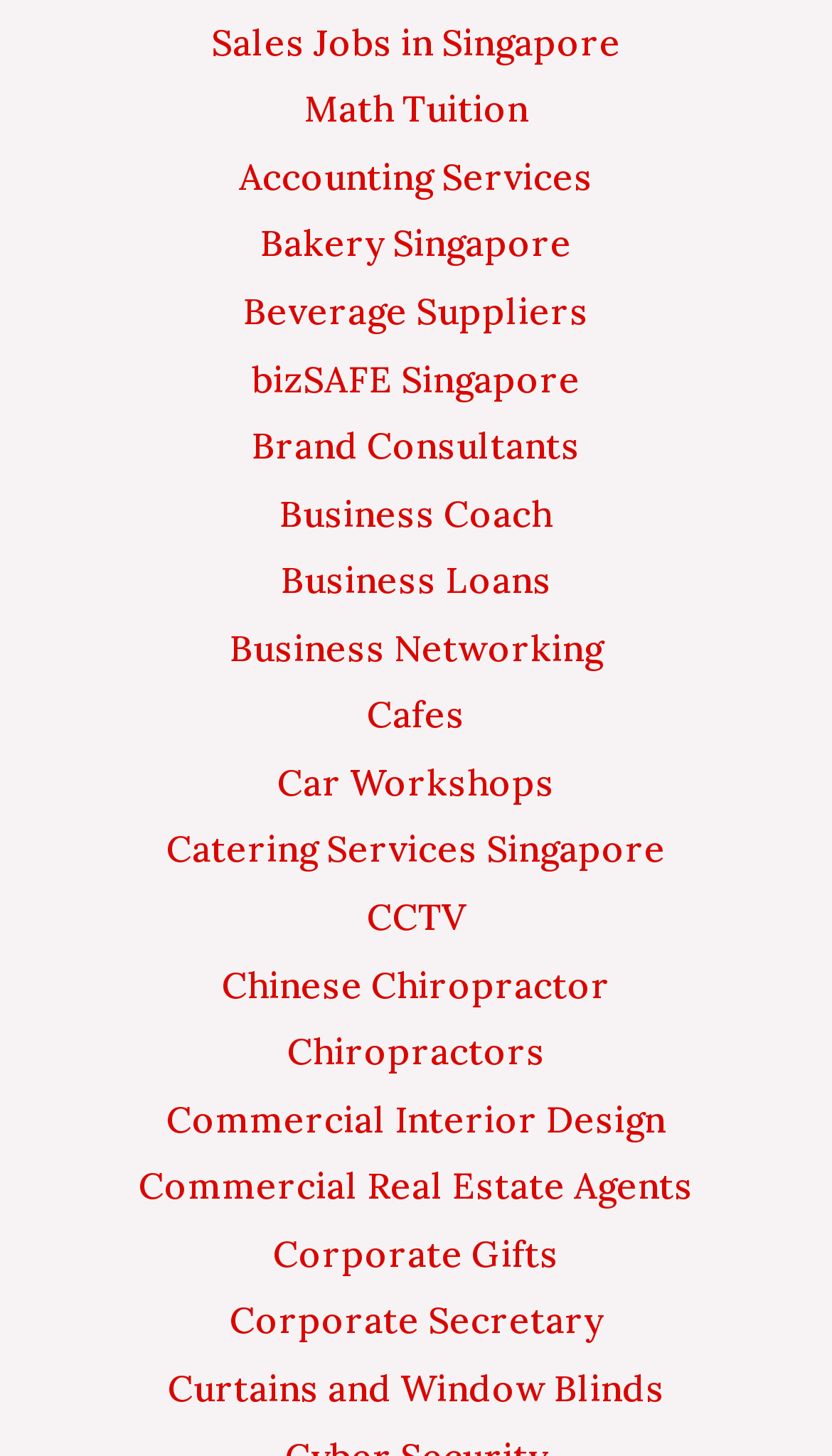Locate the bounding box of the UI element described by: "Chiropractors" in the given webpage screenshot.

[0.345, 0.706, 0.655, 0.738]